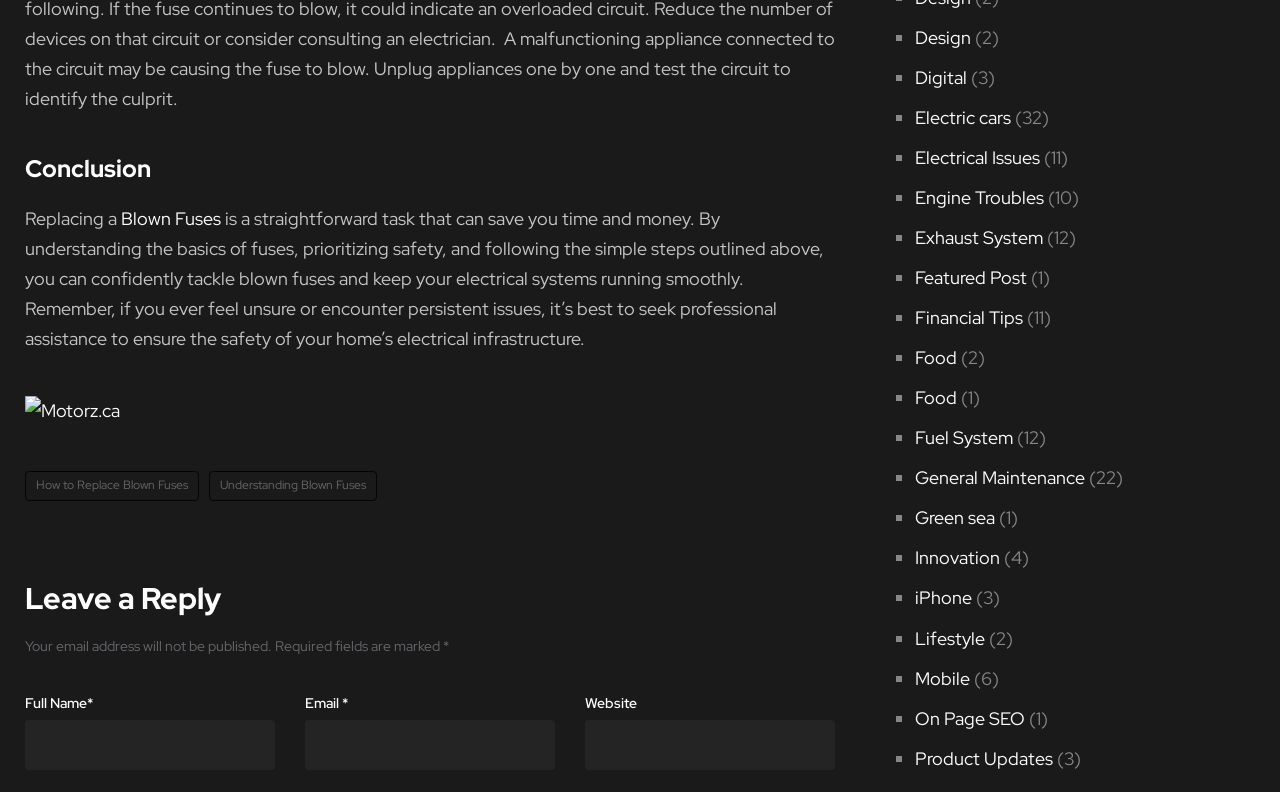Determine the bounding box coordinates of the section to be clicked to follow the instruction: "Visit the website 'Motorz.ca'". The coordinates should be given as four float numbers between 0 and 1, formatted as [left, top, right, bottom].

[0.02, 0.498, 0.094, 0.537]